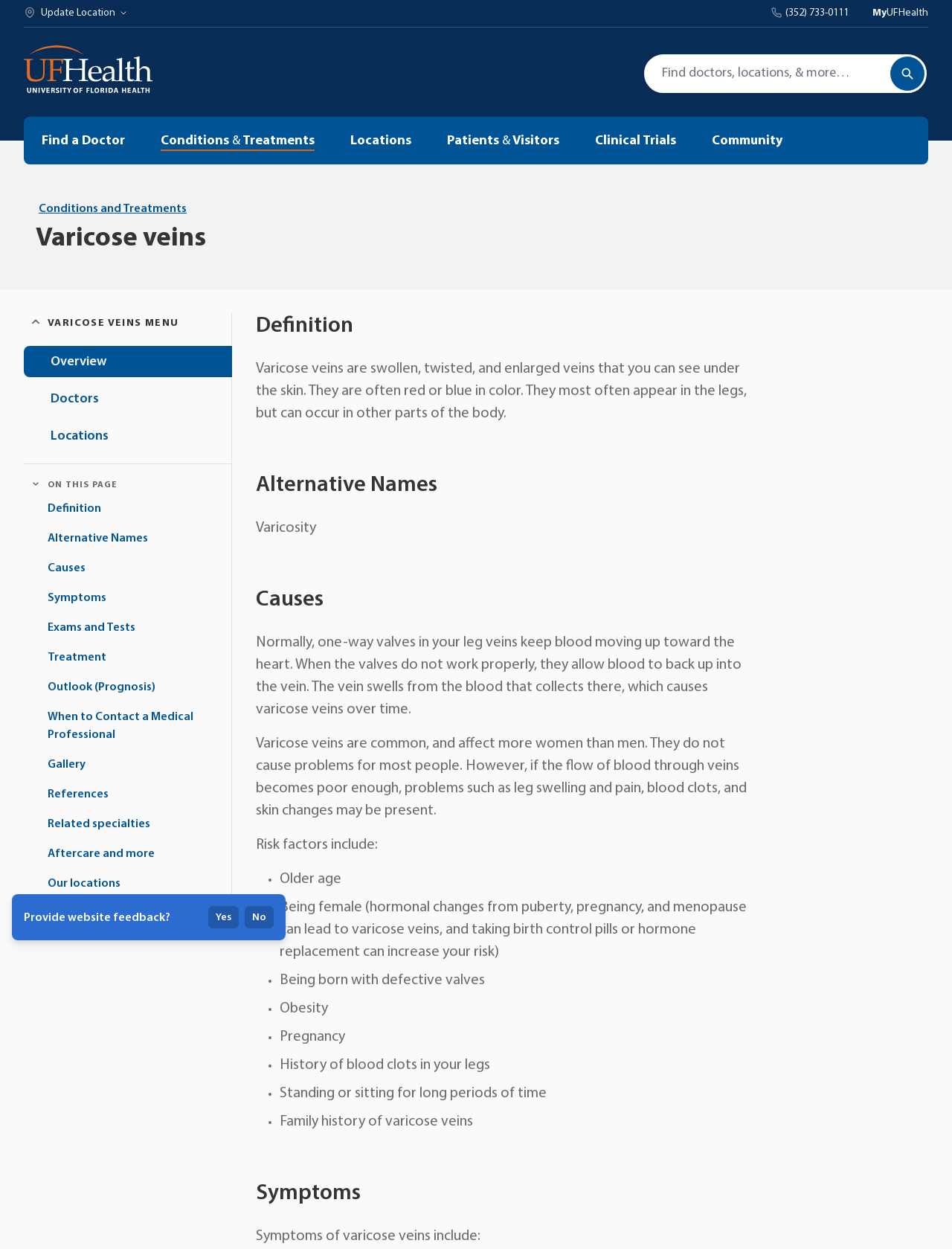What is the purpose of the 'Search' button?
Using the image as a reference, answer with just one word or a short phrase.

To search the website